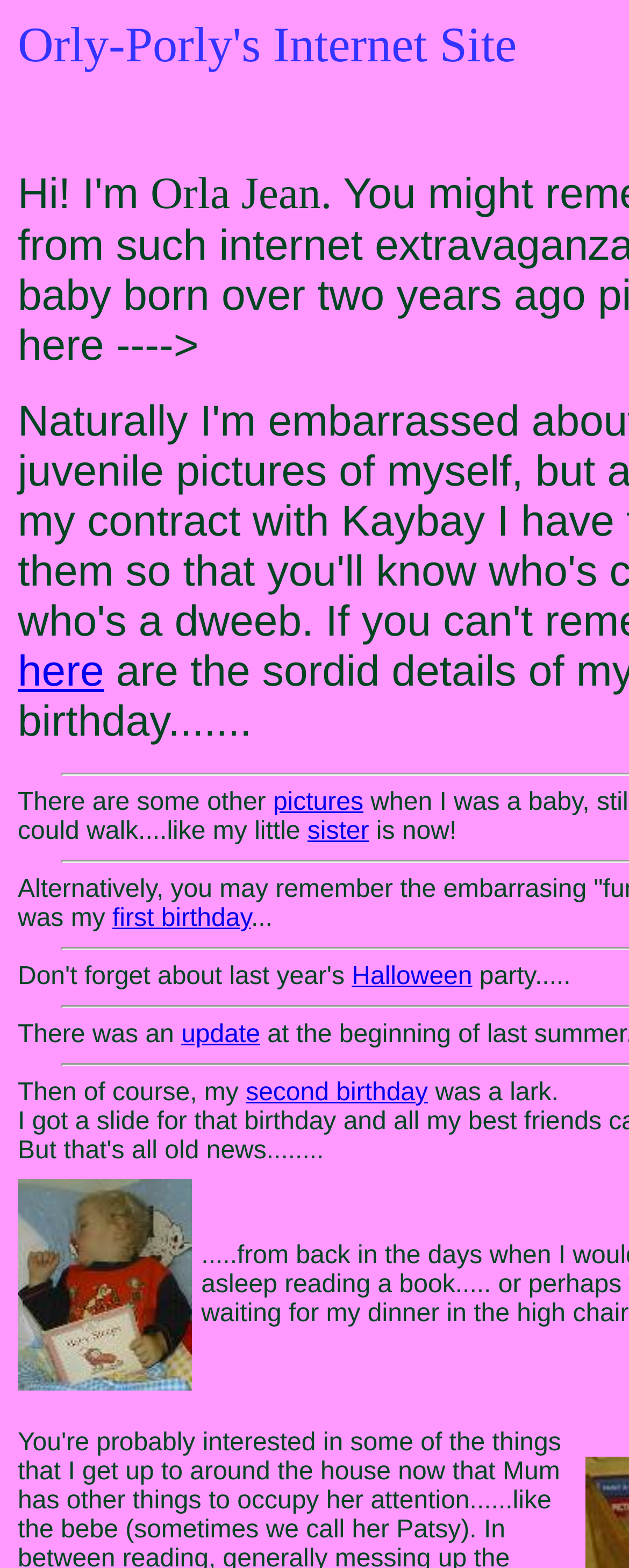Produce an extensive caption that describes everything on the webpage.

The webpage is about Orly-Porly's Internet Site, with a focus on a baby. At the top, there is a title "Orly-Porly's Internet Site" spanning almost the entire width of the page. Below the title, there is a section with several links and text. The links are arranged horizontally, with "here" on the left, followed by "pictures", "sister", and "first birthday". The text "is now!" is placed to the right of the "sister" link. Further to the right, there is another link "Halloween" and some descriptive text "party.....".

Below this section, there is a paragraph of text that starts with "There was an" and includes a link to an "update". The text continues with "Then of course, my" and includes a link to the baby's "second birthday". The sentence ends with "was a lark.".

At the bottom of the page, there is a timestamp "5 Sep 2000 / 8:45pm" which is also a link. To the right of the timestamp, there is an image with the same caption "5 Sep 2000 / 8:45pm". The image is relatively small, taking up about a quarter of the page's width.